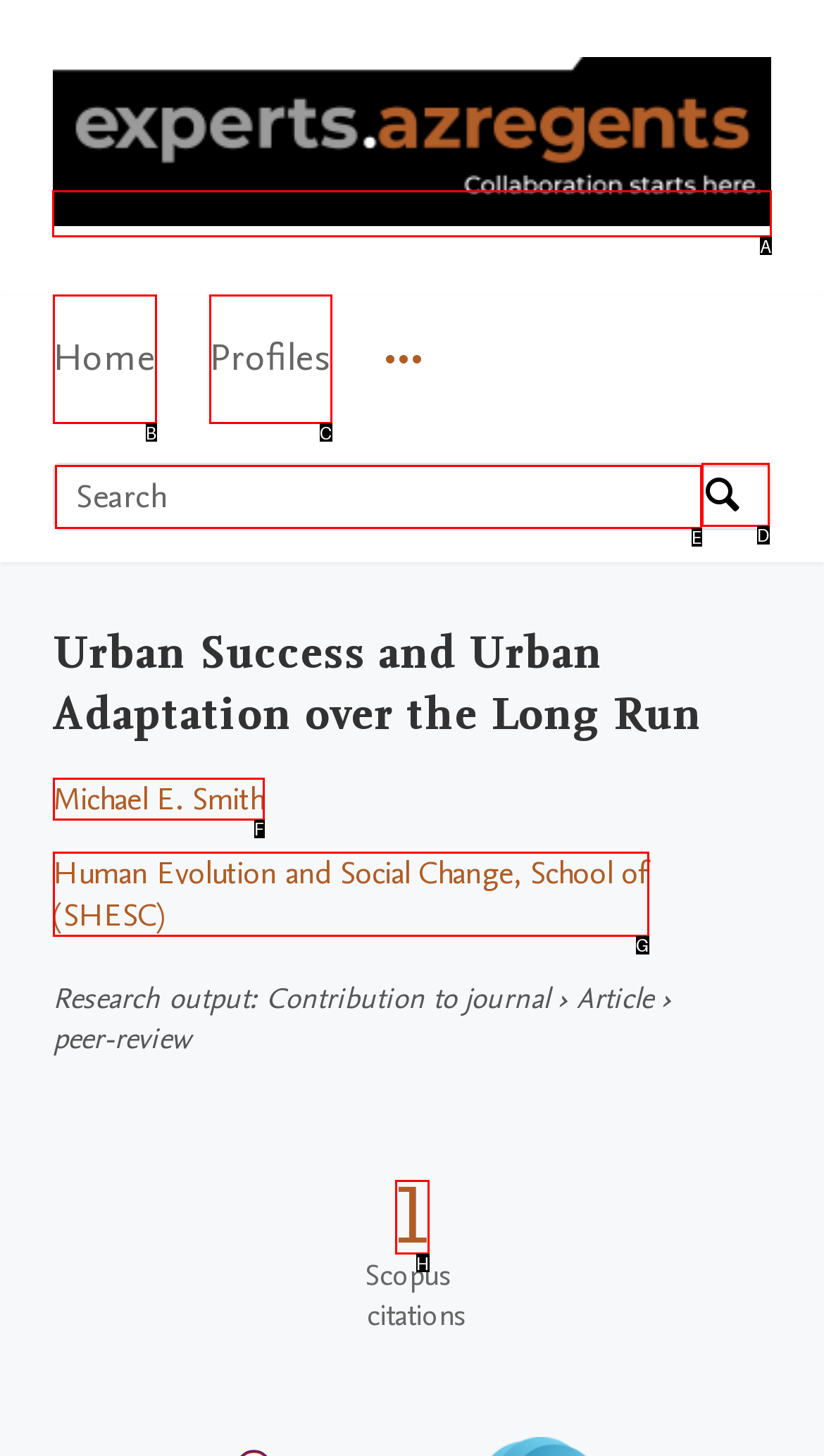Select the HTML element to finish the task: Go to Arizona Board of Regents Home Reply with the letter of the correct option.

A